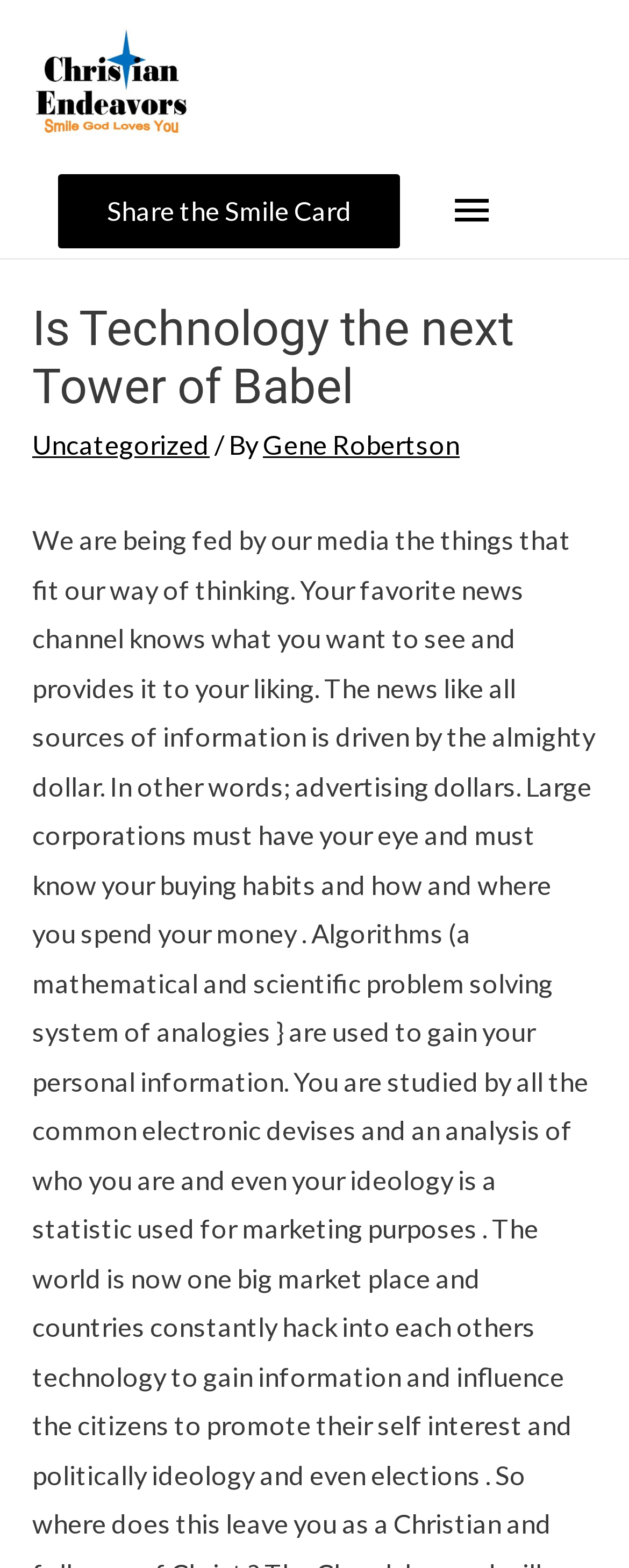Give a concise answer using only one word or phrase for this question:
Is the main menu expanded?

No